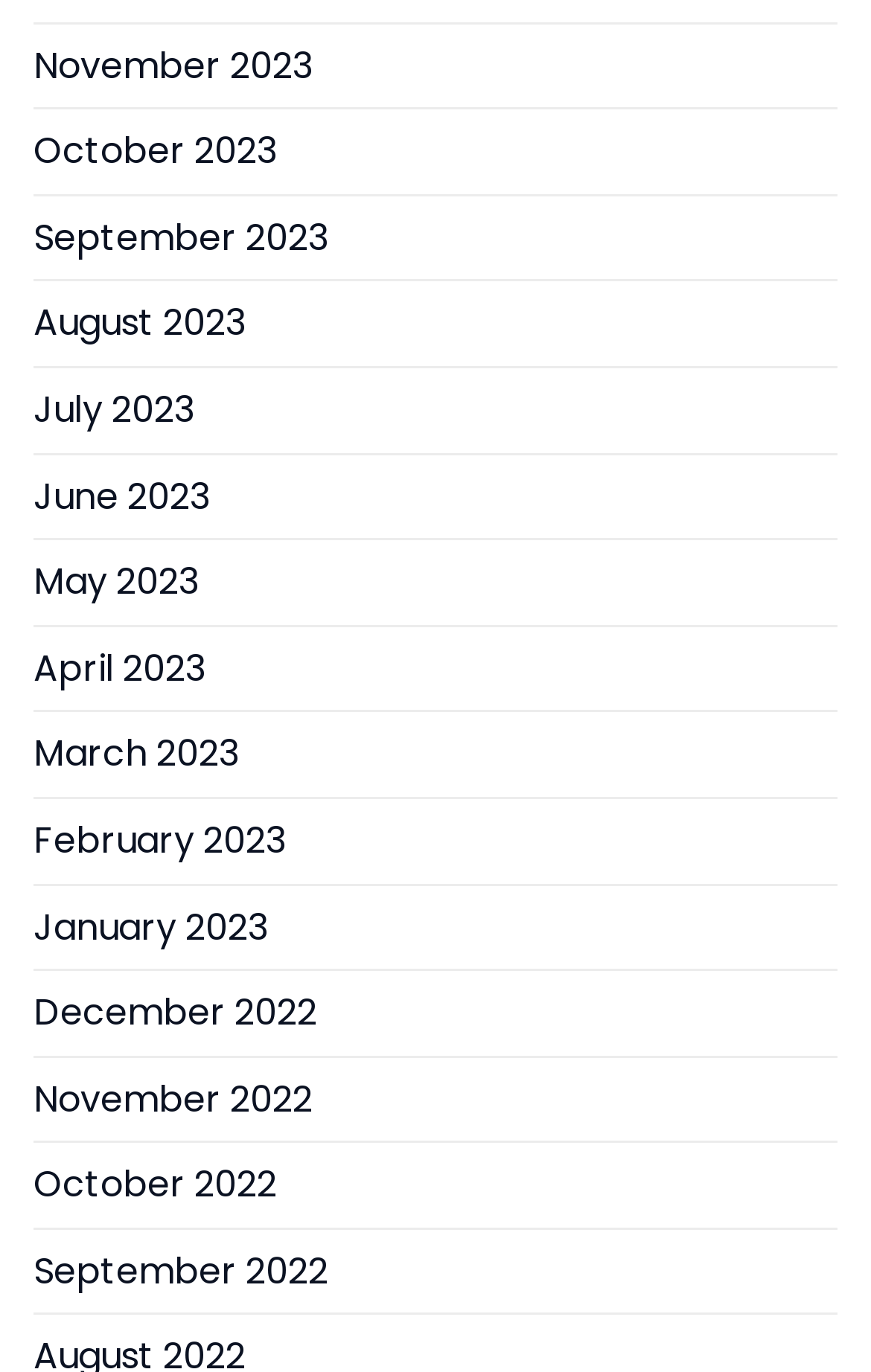Is the list of links in chronological order?
From the screenshot, provide a brief answer in one word or phrase.

No